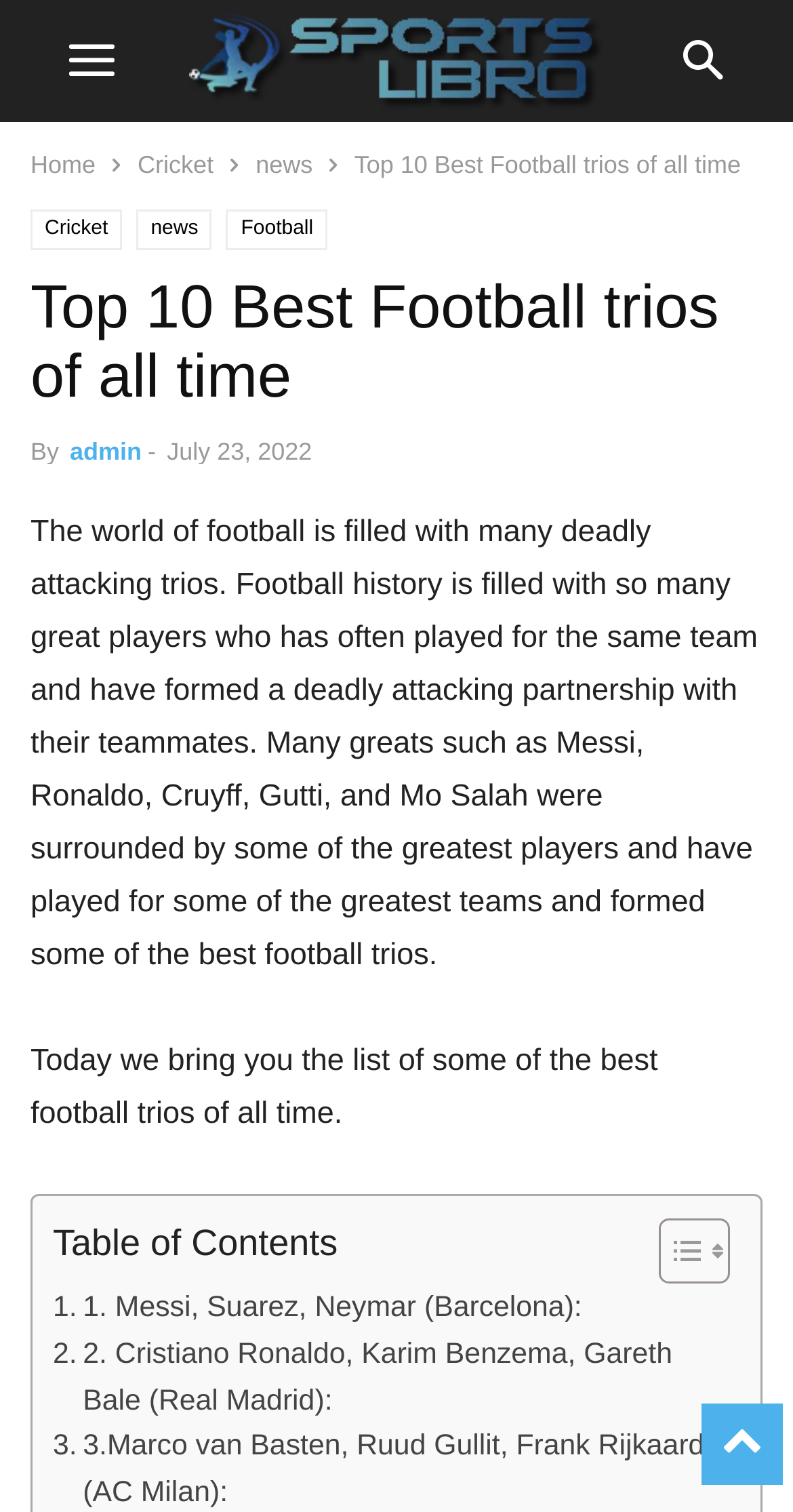Identify the bounding box coordinates of the specific part of the webpage to click to complete this instruction: "read article by admin".

[0.088, 0.289, 0.179, 0.308]